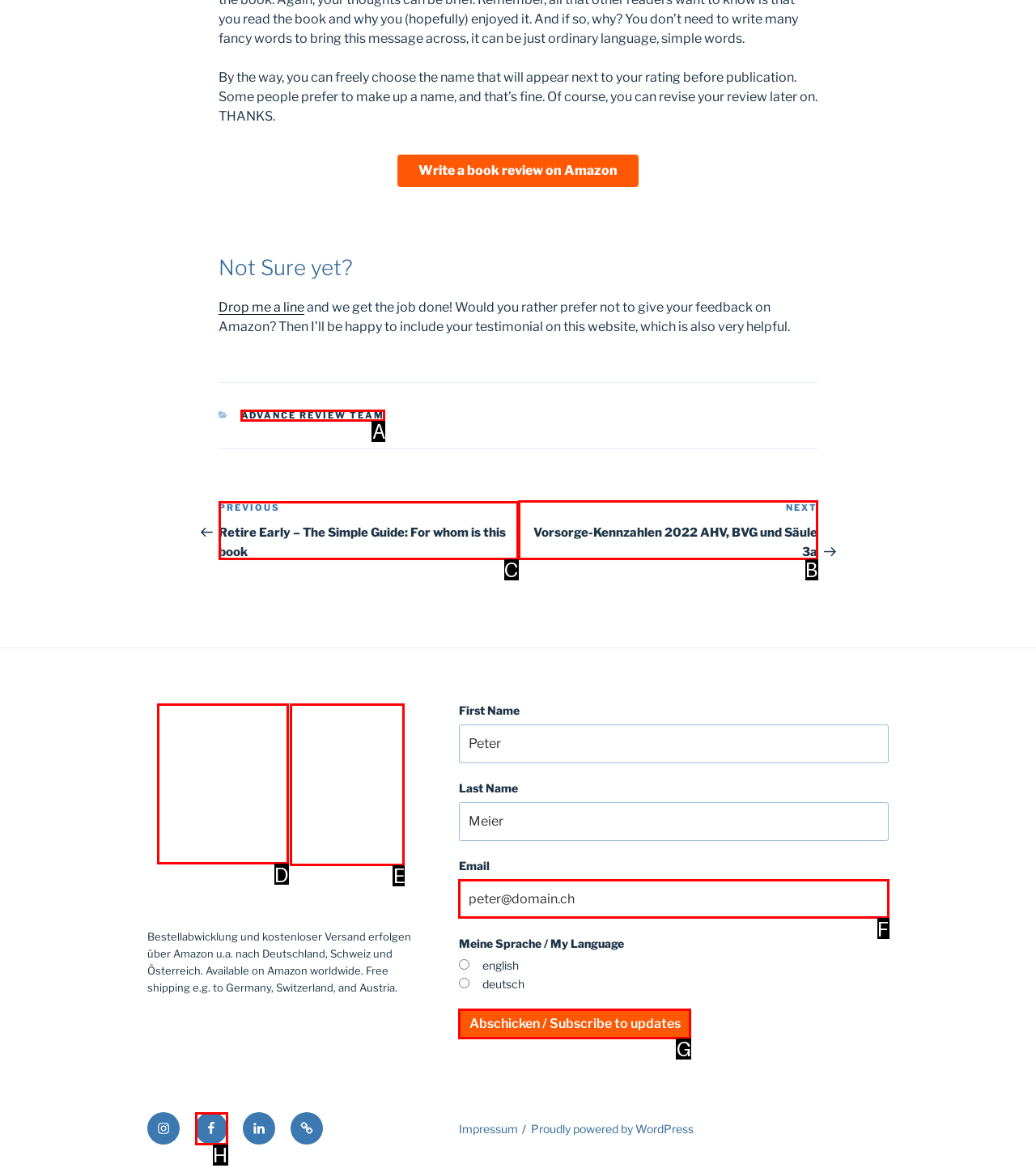Identify the correct UI element to click for the following task: Click on previous post Choose the option's letter based on the given choices.

C